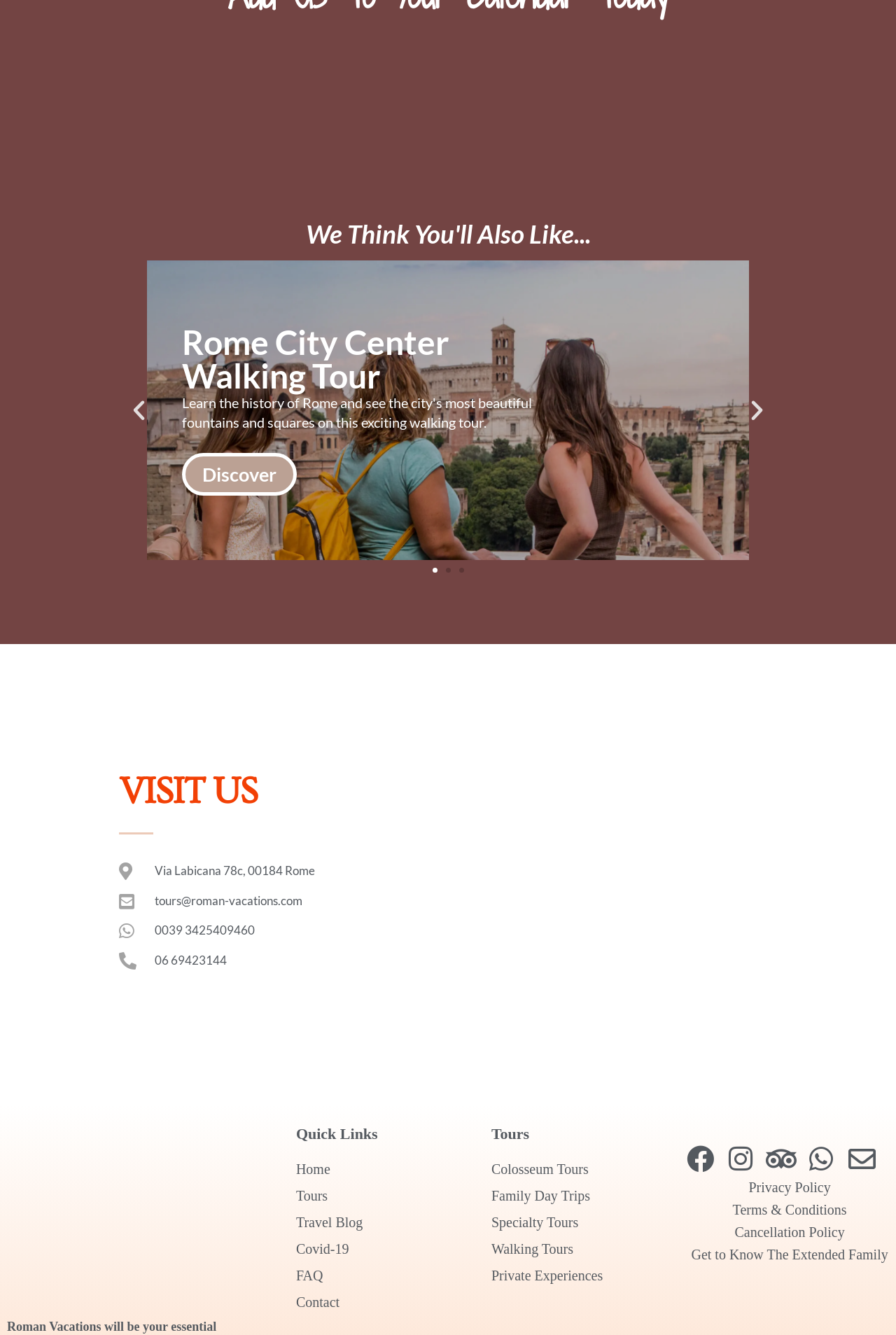Find the bounding box coordinates of the UI element according to this description: "Search".

None